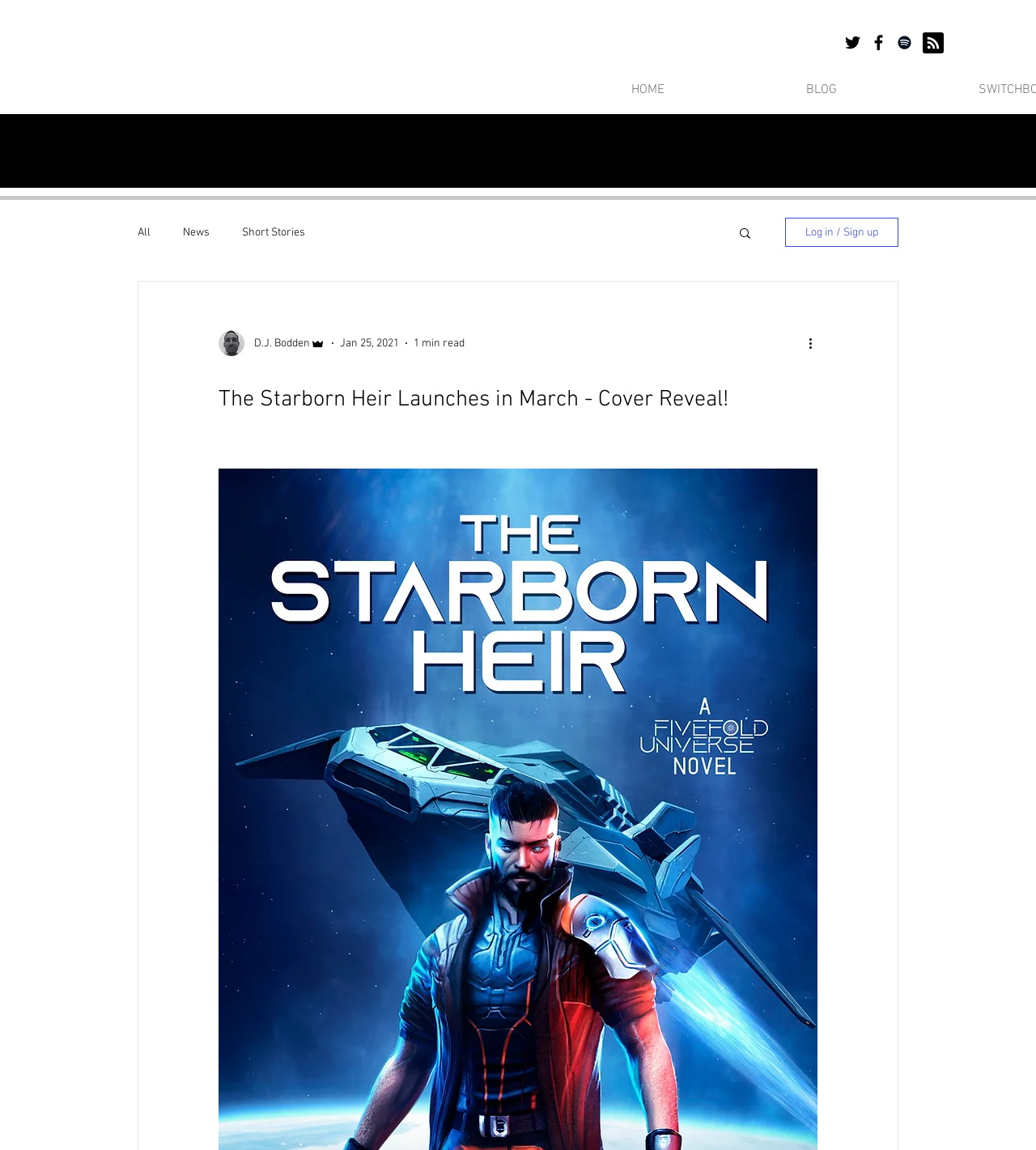Answer briefly with one word or phrase:
What is the purpose of the button with a search icon?

Search